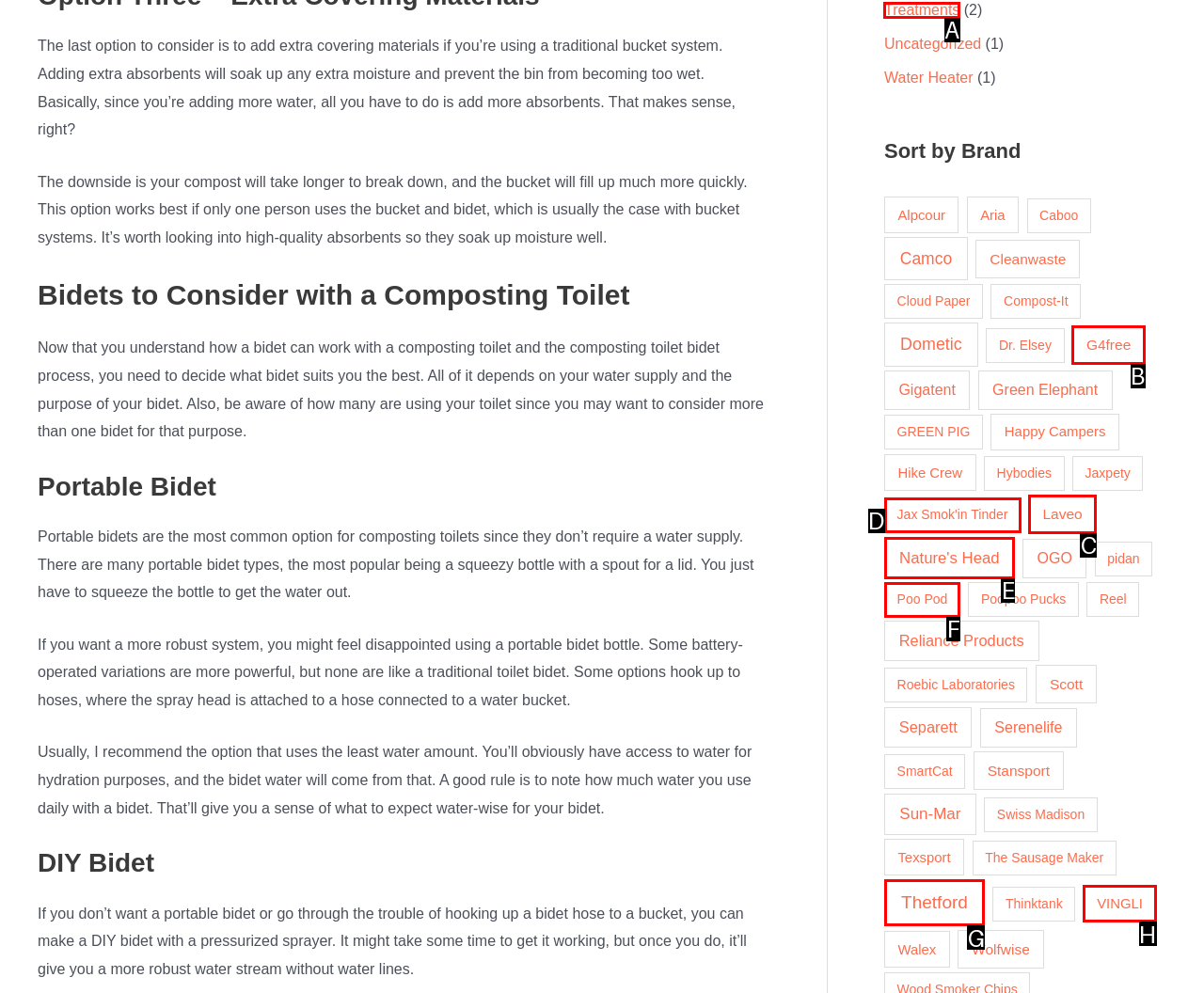Select the letter of the UI element that matches this task: Click on the 'Treatments' link
Provide the answer as the letter of the correct choice.

A